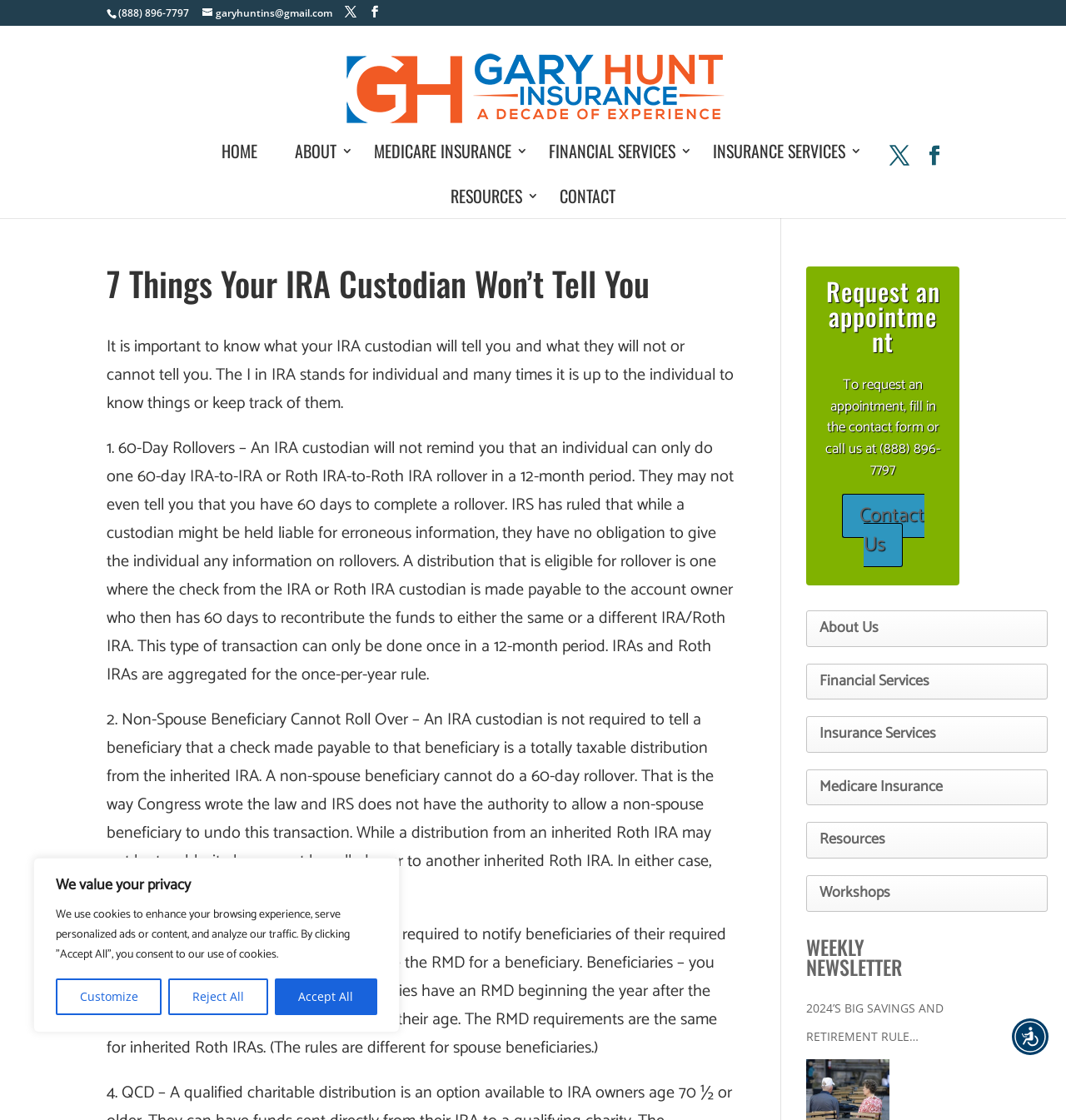Determine the bounding box coordinates of the region to click in order to accomplish the following instruction: "Call the phone number". Provide the coordinates as four float numbers between 0 and 1, specifically [left, top, right, bottom].

[0.111, 0.005, 0.177, 0.018]